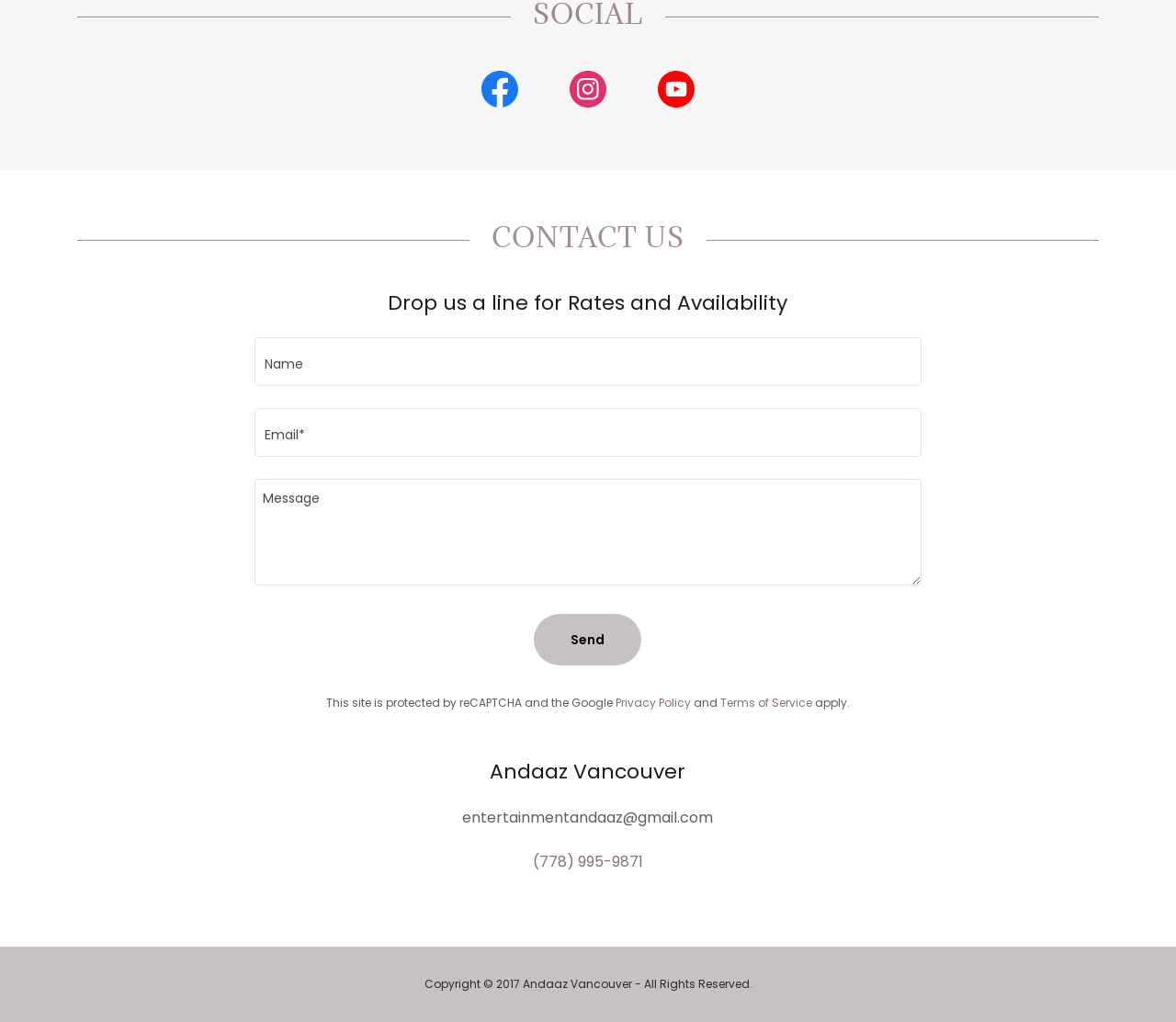What is the email address of the entertainment service?
Look at the screenshot and respond with a single word or phrase.

entertainmentandaaz@gmail.com